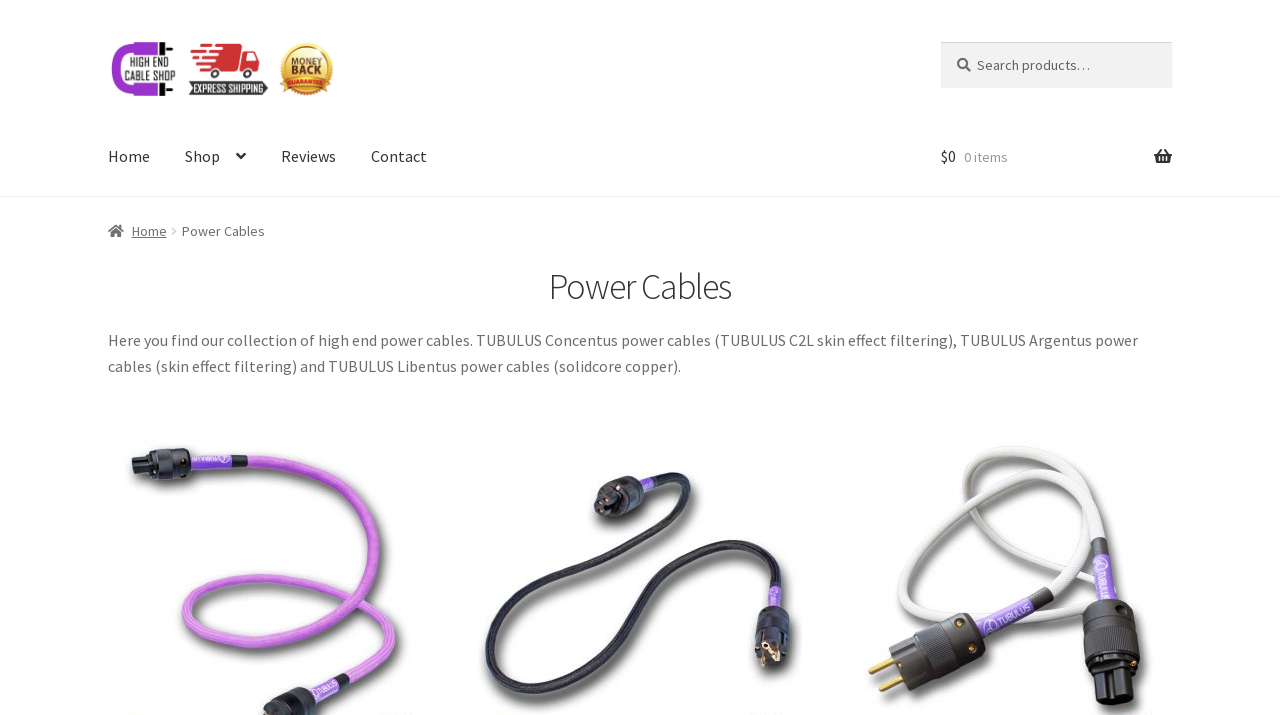Using the provided element description: "$0 0 items", identify the bounding box coordinates. The coordinates should be four floats between 0 and 1 in the order [left, top, right, bottom].

[0.735, 0.166, 0.916, 0.274]